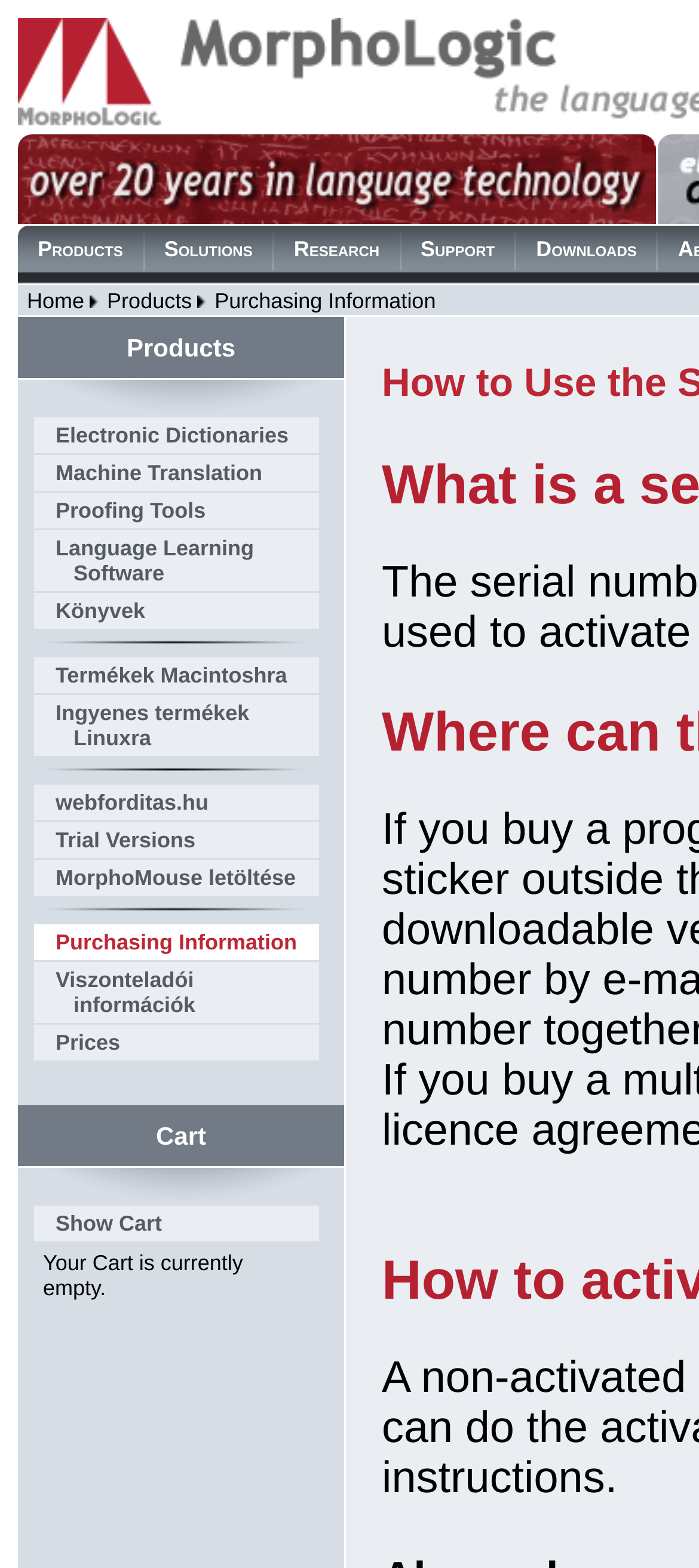Please specify the bounding box coordinates in the format (top-left x, top-left y, bottom-right x, bottom-right y), with all values as floating point numbers between 0 and 1. Identify the bounding box of the UI element described by: Könyvek

[0.049, 0.378, 0.456, 0.401]